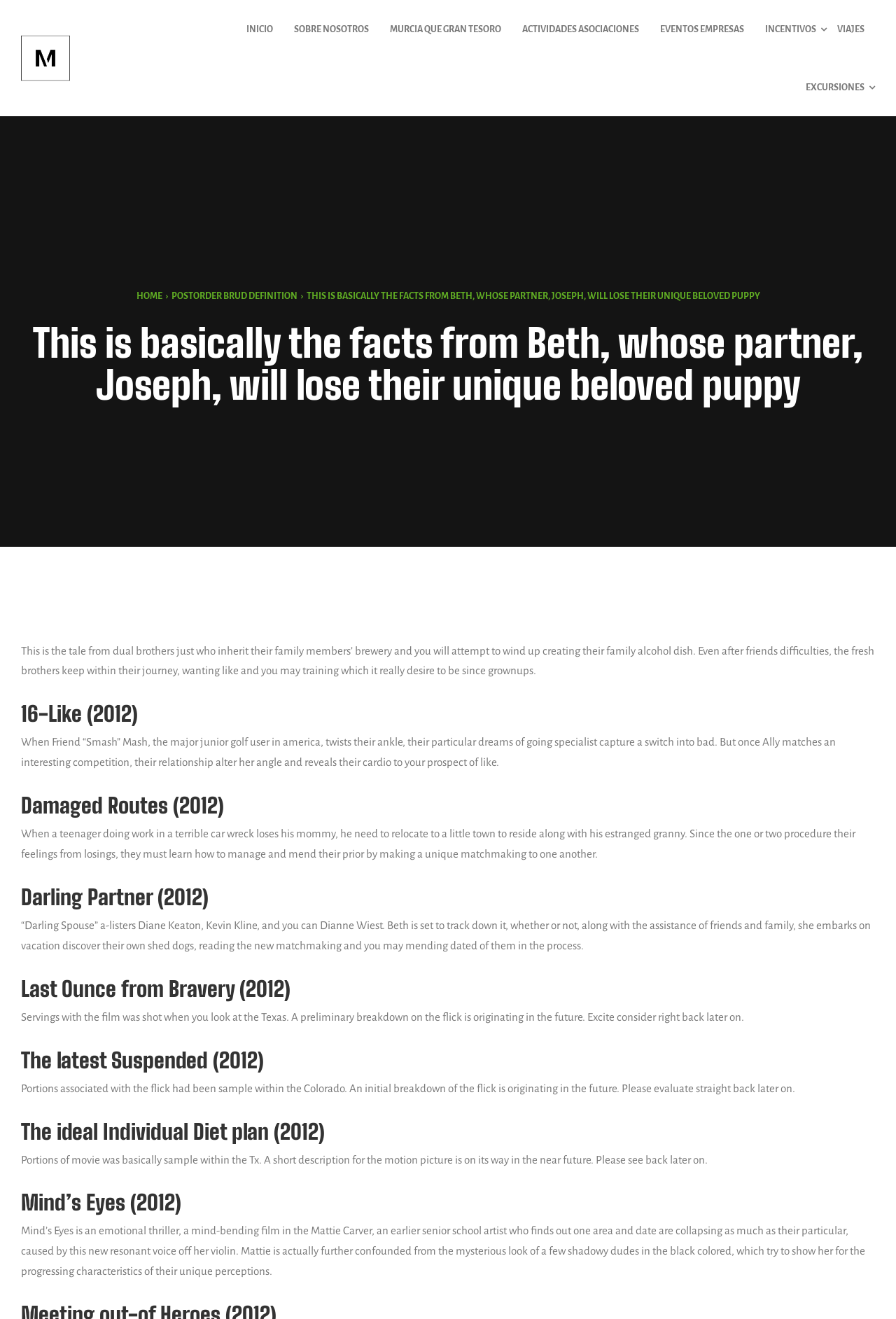Highlight the bounding box coordinates of the element that should be clicked to carry out the following instruction: "Click the 'Logo' link". The coordinates must be given as four float numbers ranging from 0 to 1, i.e., [left, top, right, bottom].

[0.023, 0.024, 0.078, 0.064]